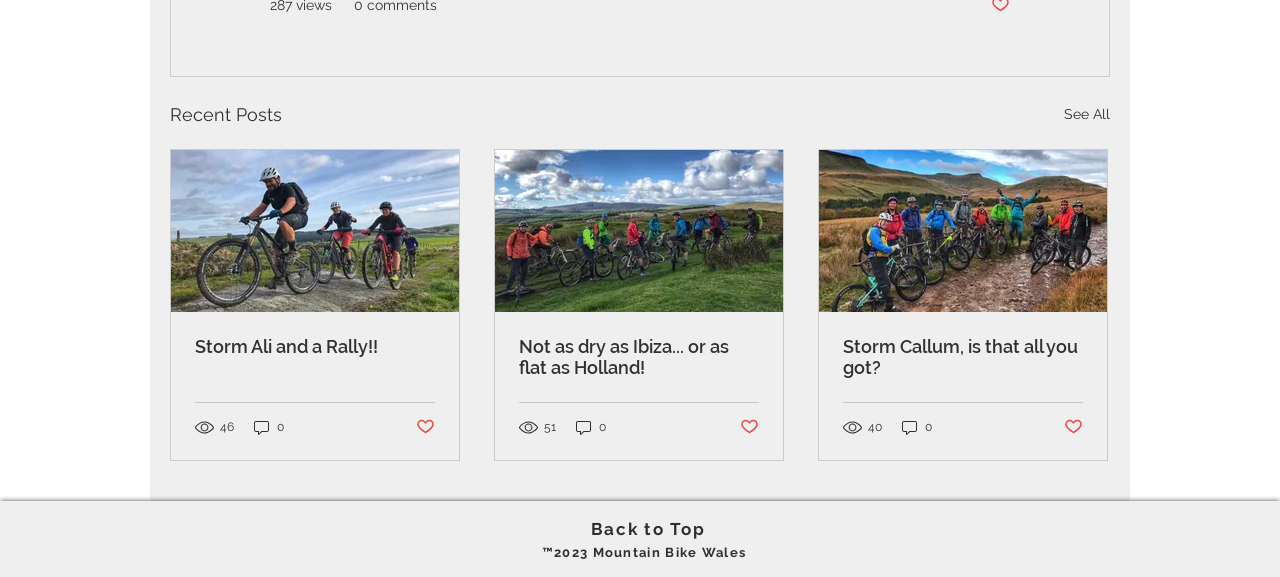What is the copyright year of the webpage?
Refer to the image and provide a detailed answer to the question.

The webpage has a StaticText element with the text '™2023 Mountain Bike Wales' located at the bottom of the webpage with a bounding box coordinate of [0.423, 0.945, 0.583, 0.971]. This element is a child of the root element.